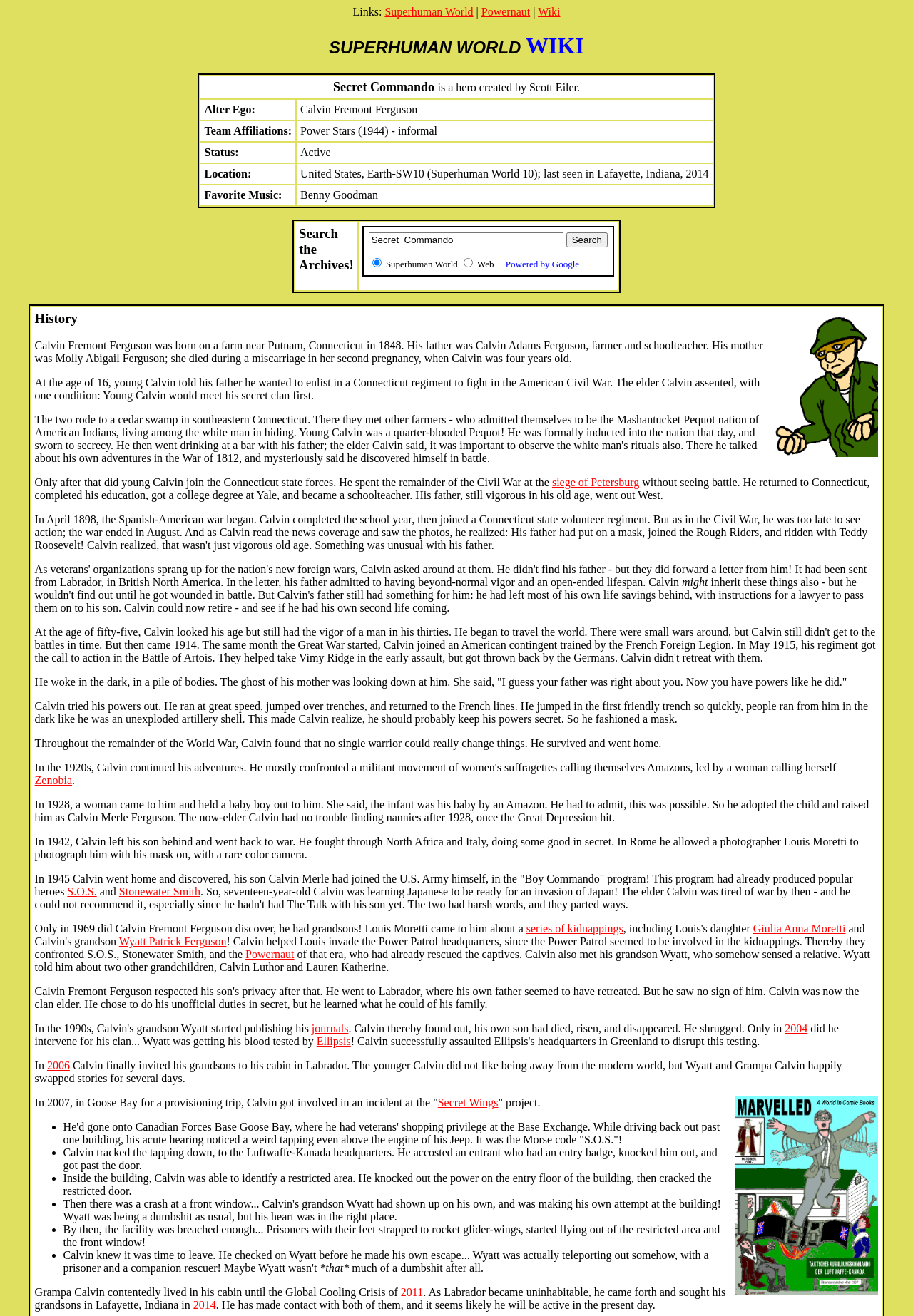Can you pinpoint the bounding box coordinates for the clickable element required for this instruction: "Search the Archives!"? The coordinates should be four float numbers between 0 and 1, i.e., [left, top, right, bottom].

[0.324, 0.169, 0.391, 0.22]